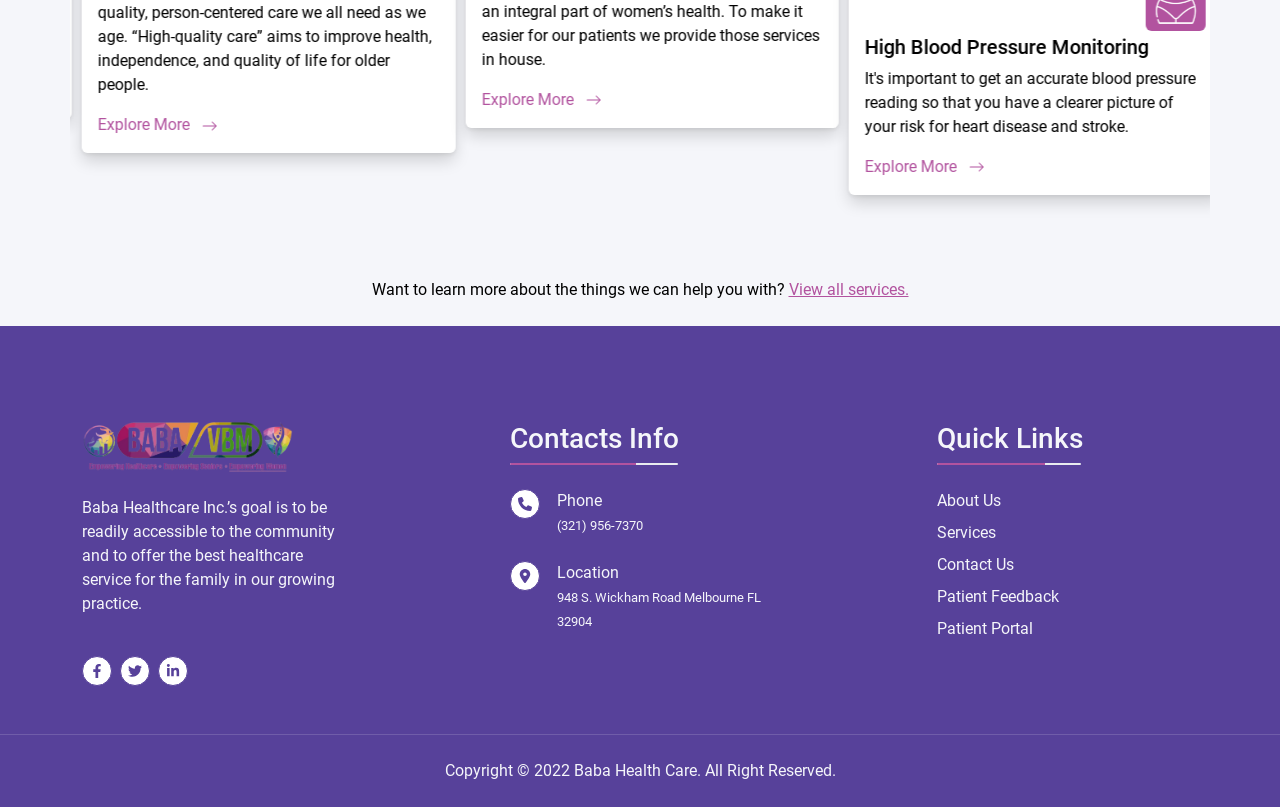Pinpoint the bounding box coordinates of the area that should be clicked to complete the following instruction: "Click Explore More". The coordinates must be given as four float numbers between 0 and 1, i.e., [left, top, right, bottom].

[0.077, 0.143, 0.17, 0.167]